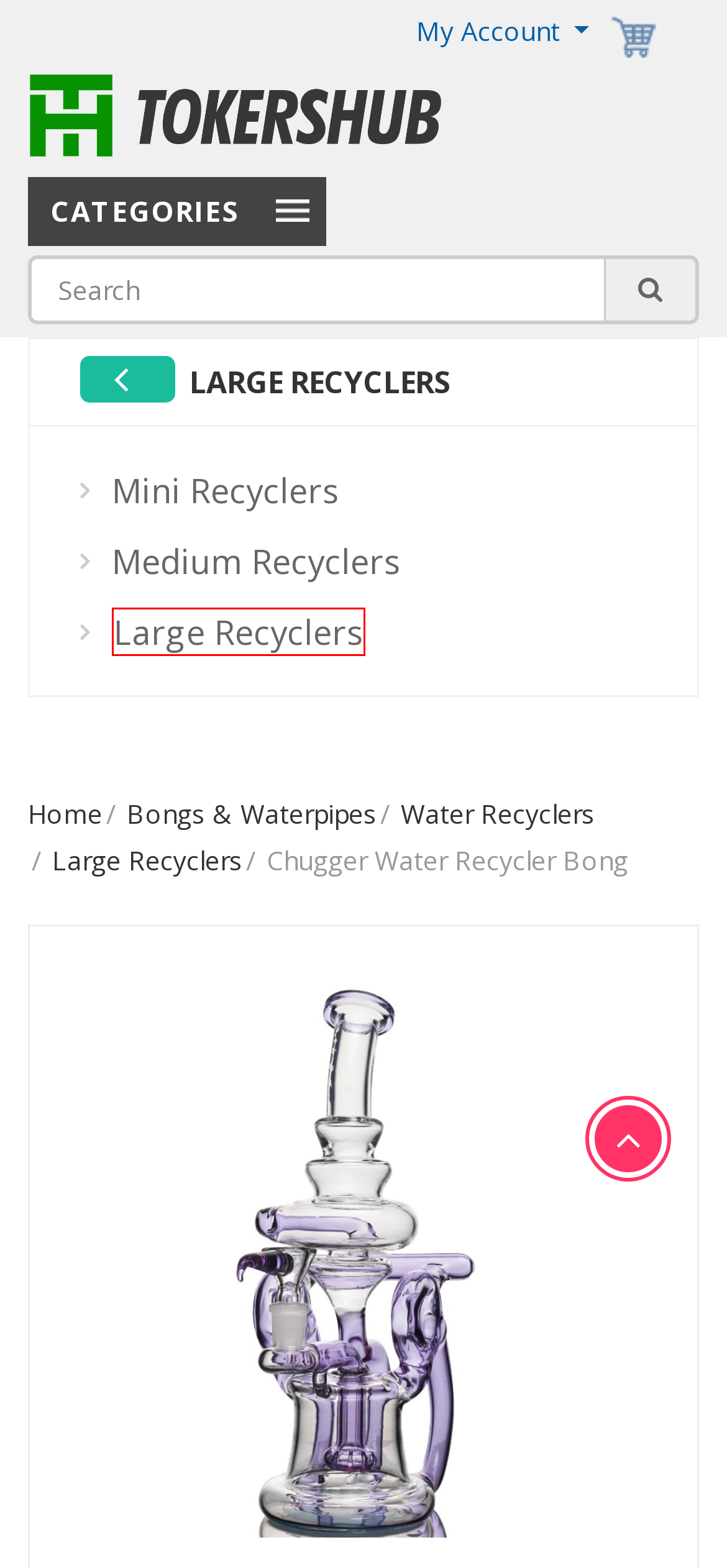What is the function of the textbox at the top?
Based on the visual information, provide a detailed and comprehensive answer.

The textbox has a bounding box coordinate of [0.038, 0.162, 0.833, 0.206] and is accompanied by a button with a magnifying glass icon, suggesting that it is a search function.